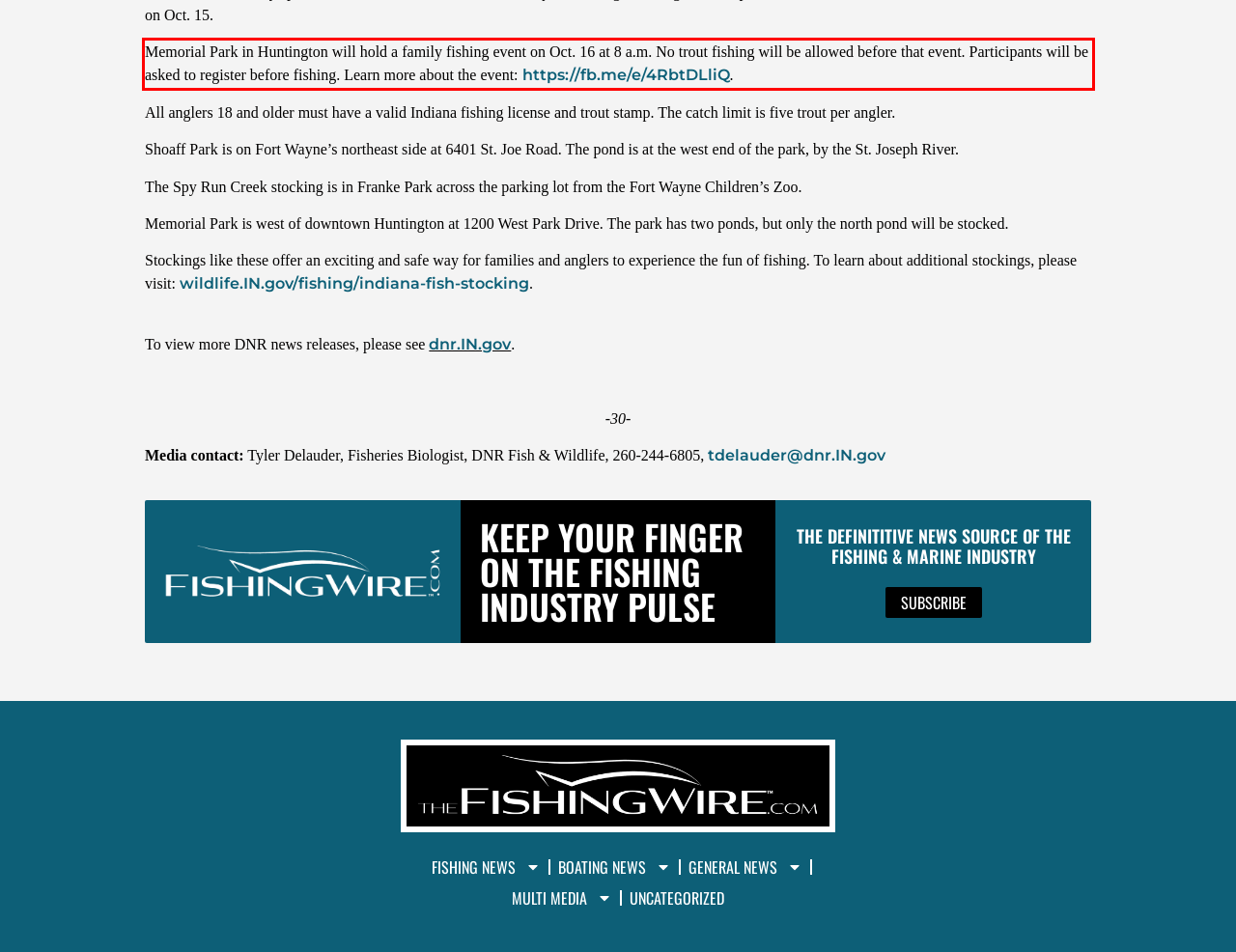With the given screenshot of a webpage, locate the red rectangle bounding box and extract the text content using OCR.

Memorial Park in Huntington will hold a family fishing event on Oct. 16 at 8 a.m. No trout fishing will be allowed before that event. Participants will be asked to register before fishing. Learn more about the event: https://fb.me/e/4RbtDLliQ.